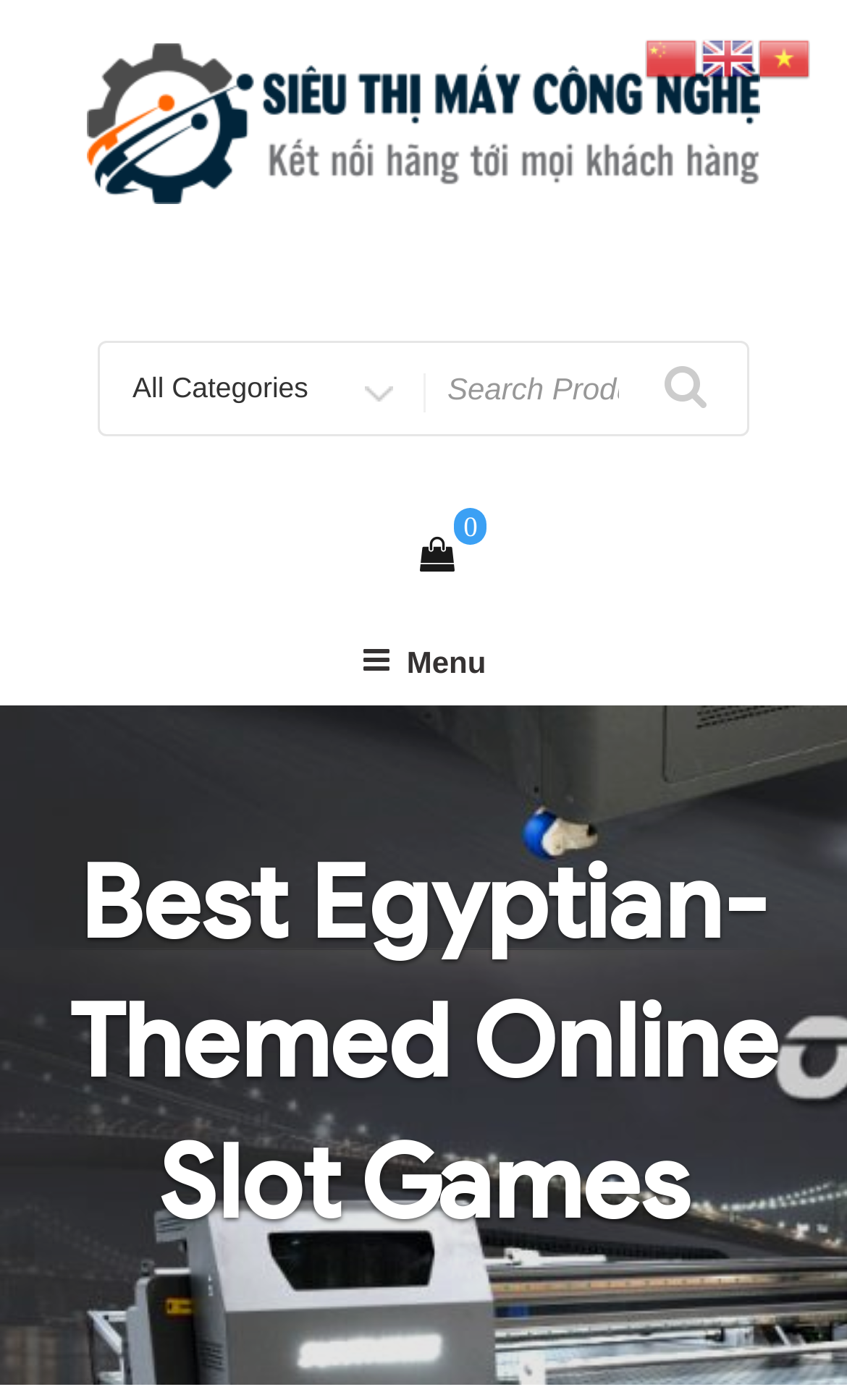Please reply with a single word or brief phrase to the question: 
What is the theme of the online slot games?

Egyptian